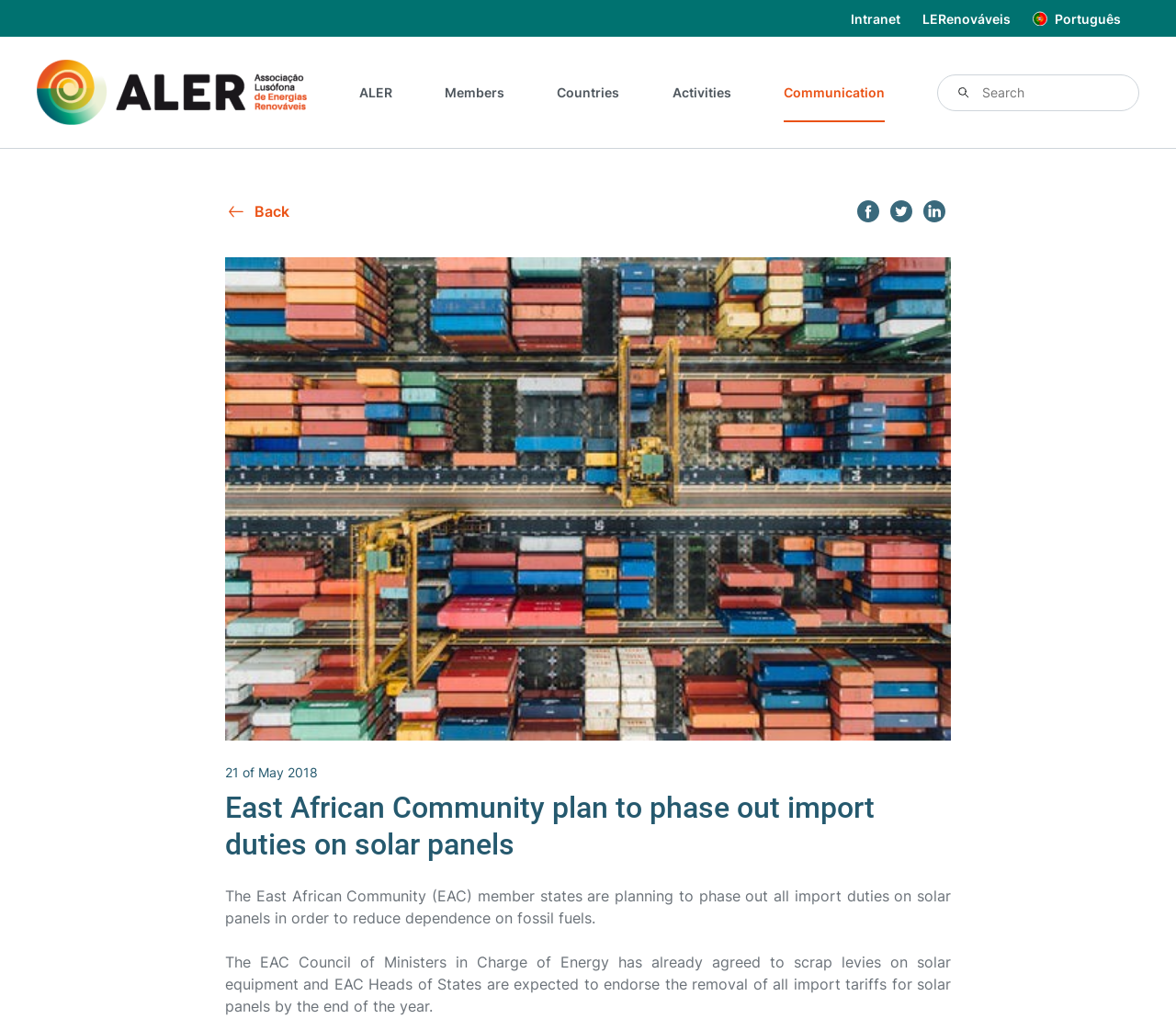Reply to the question with a brief word or phrase: What is the name of the community planning to phase out import duties on solar panels?

East African Community